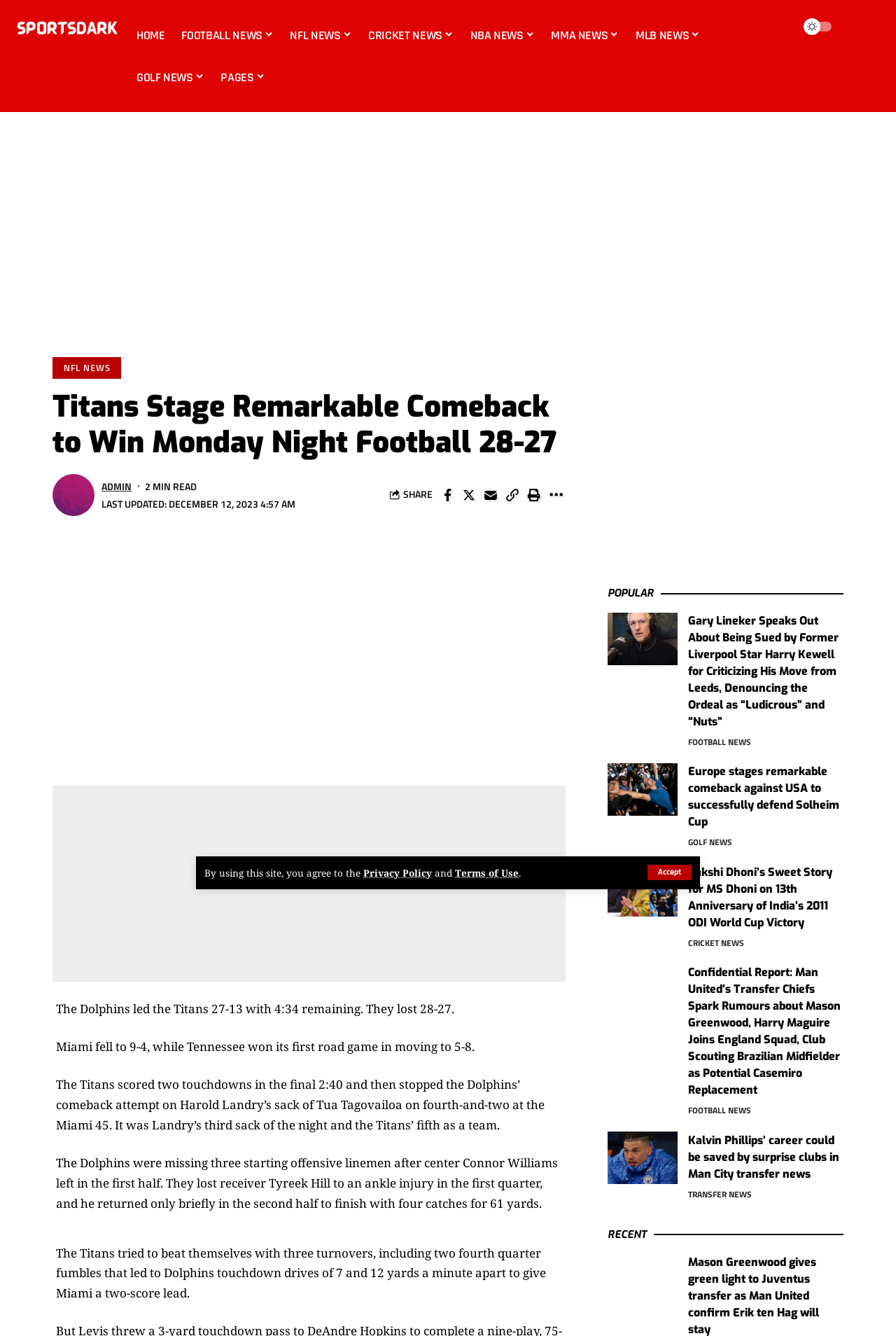Please provide the bounding box coordinate of the region that matches the element description: Pages. Coordinates should be in the format (top-left x, top-left y, bottom-right x, bottom-right y) and all values should be between 0 and 1.

[0.237, 0.042, 0.305, 0.073]